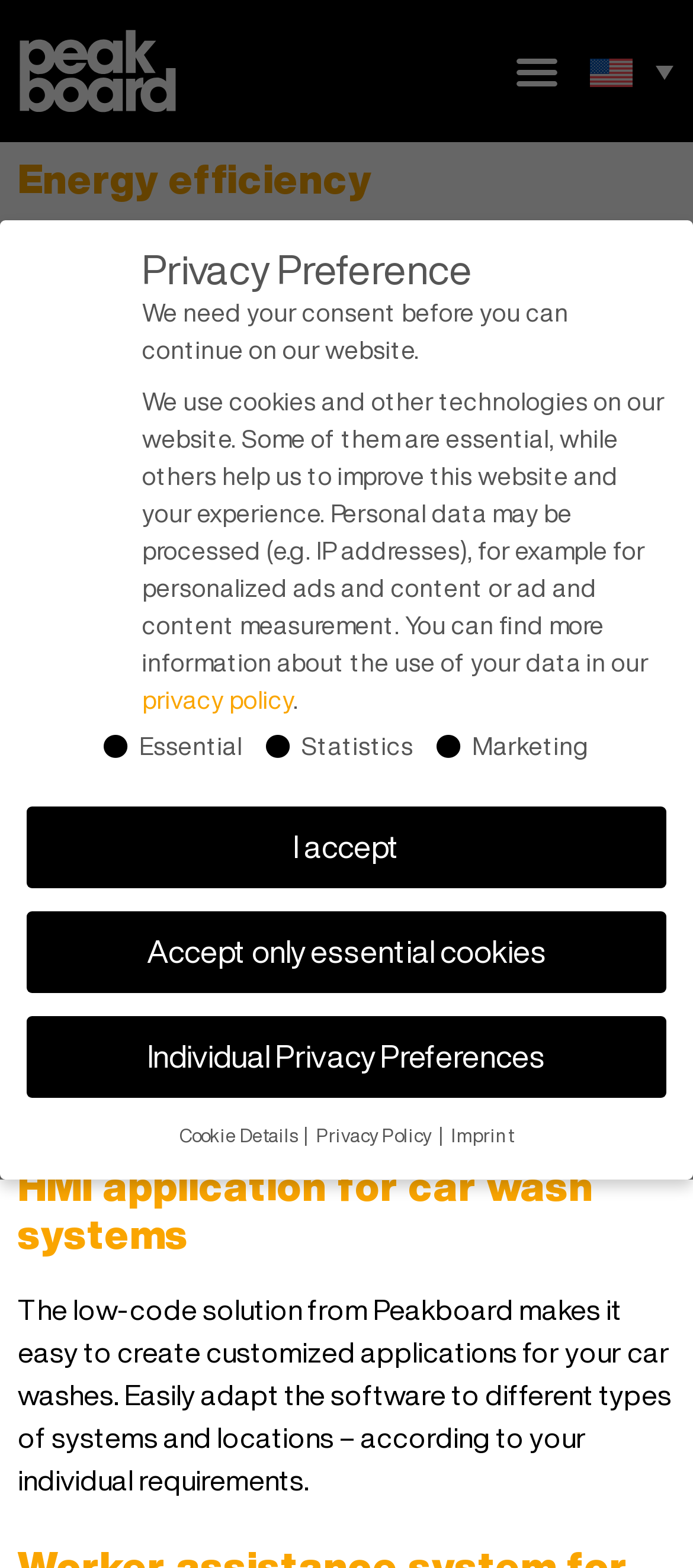Describe every aspect of the webpage in a detailed manner.

The webpage is titled "TemplateB – Peakboard" and has a menu toggle button located at the top right corner. Below the menu toggle button, there is a list item "English (US)" with an accompanying image.

The main content of the webpage is divided into three sections, each with a heading and descriptive text. The first section is about "Energy efficiency" and has a link to learn more. The second section is about "Smart parking with Bosch AI cameras" and features an image of a "Smart Parking Dashboard" with a link to learn more. The third section is about "HMI application for car wash systems" and also has a link to learn more.

Below these sections, there is a "Privacy Preference" heading followed by a series of static text blocks explaining the use of cookies and personal data on the website. There are three buttons to manage privacy preferences: "I accept", "Accept only essential cookies", and "Individual Privacy Preferences". Additionally, there are links to "Cookie Details", "Privacy Policy", and "Imprint" at the bottom of the page.

There is also a hidden link to "privacy policy" at the very bottom of the page.